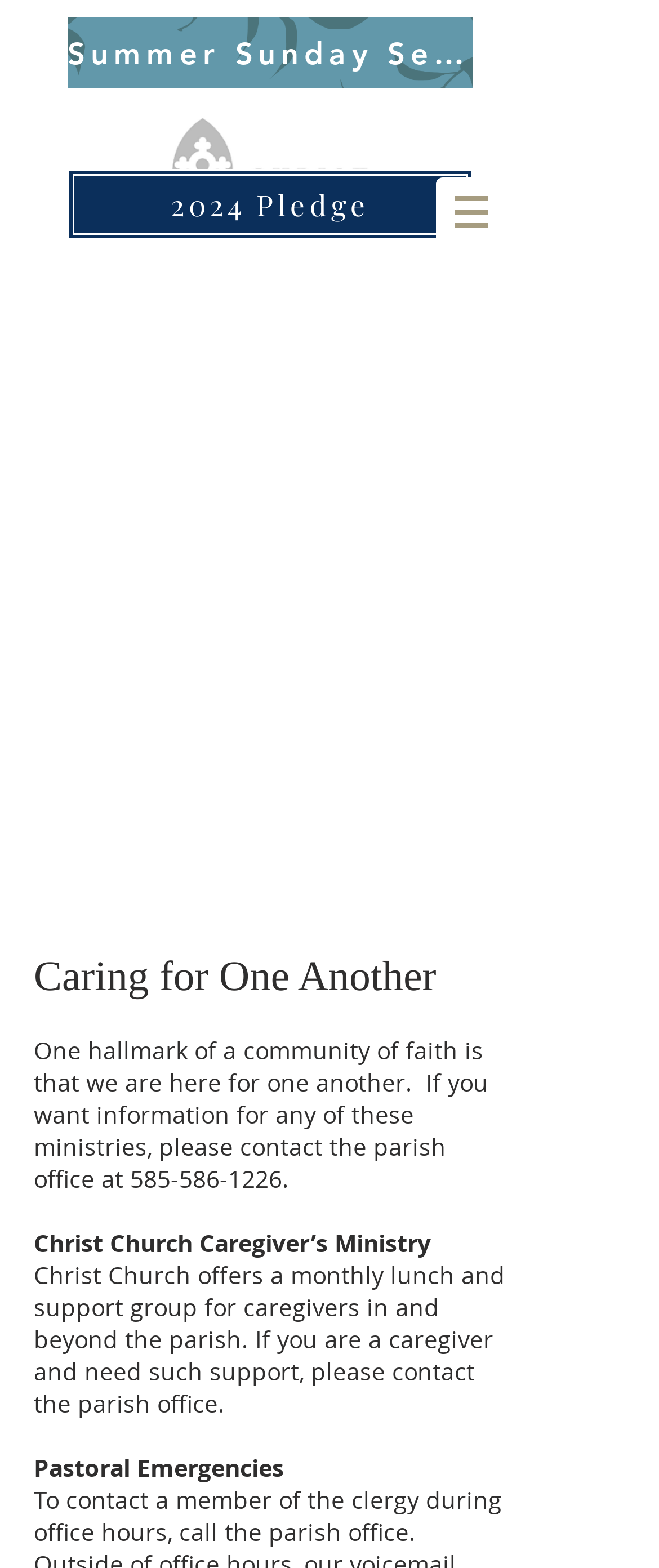Examine the image carefully and respond to the question with a detailed answer: 
How can one contact the parish office?

The webpage provides a link to the phone number '585-586-1226' with the instruction to contact the parish office, indicating that one can contact the parish office by calling this number.